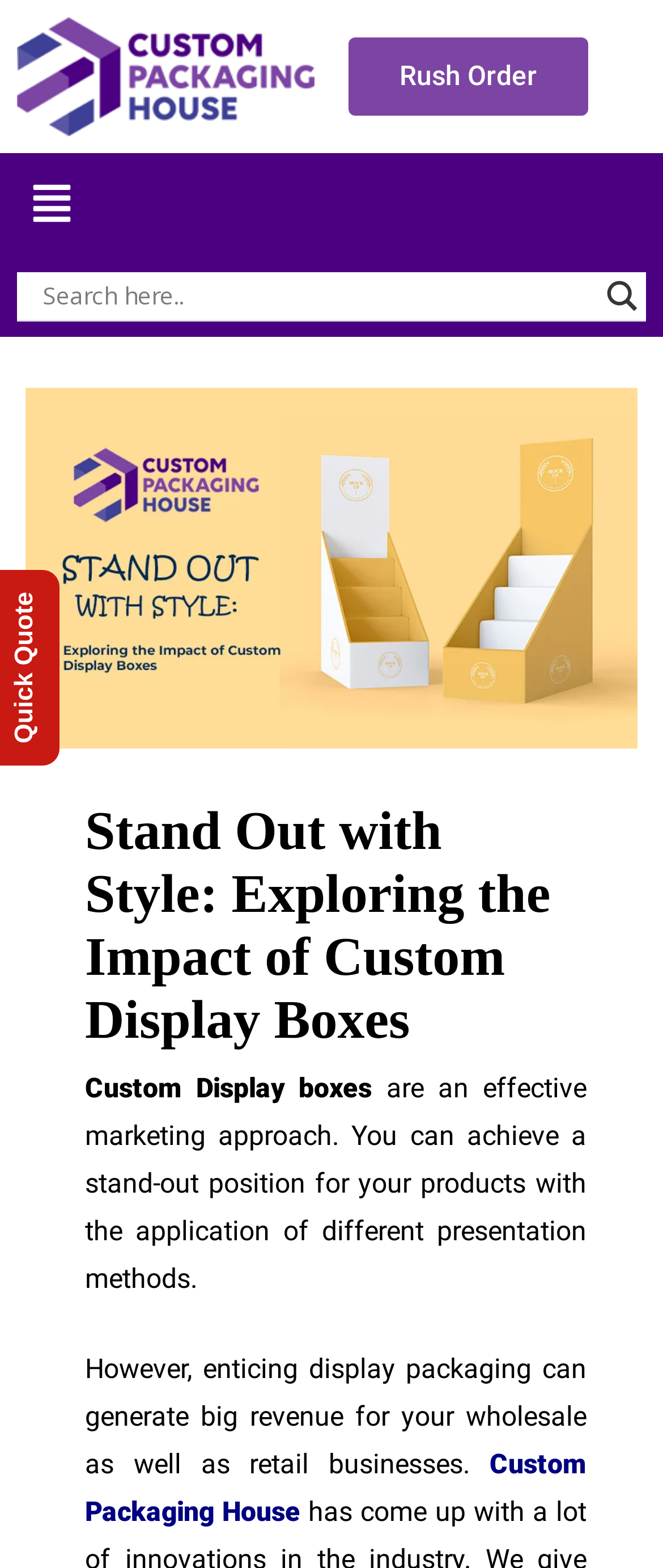Provide your answer in one word or a succinct phrase for the question: 
Is the search autocomplete field enabled?

No